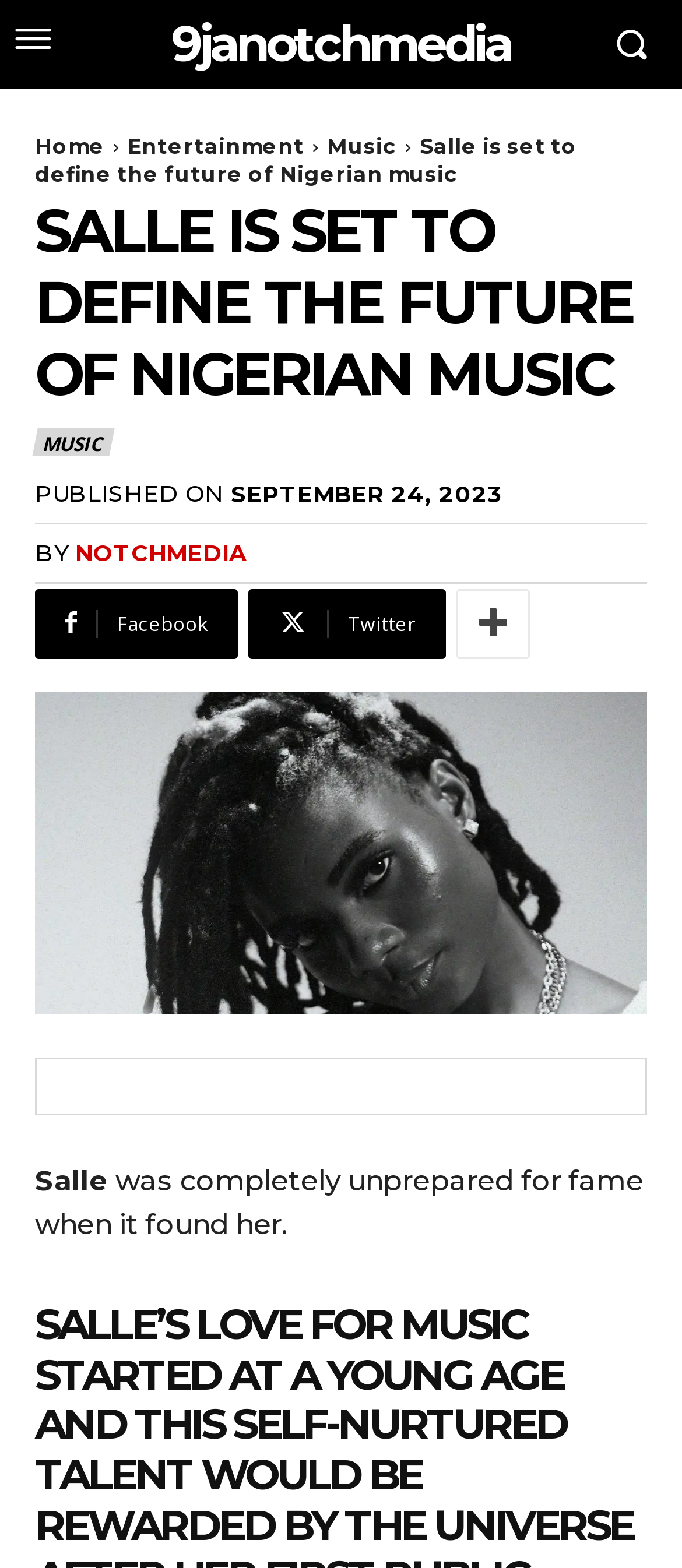Respond with a single word or phrase:
How many social media links are available?

3